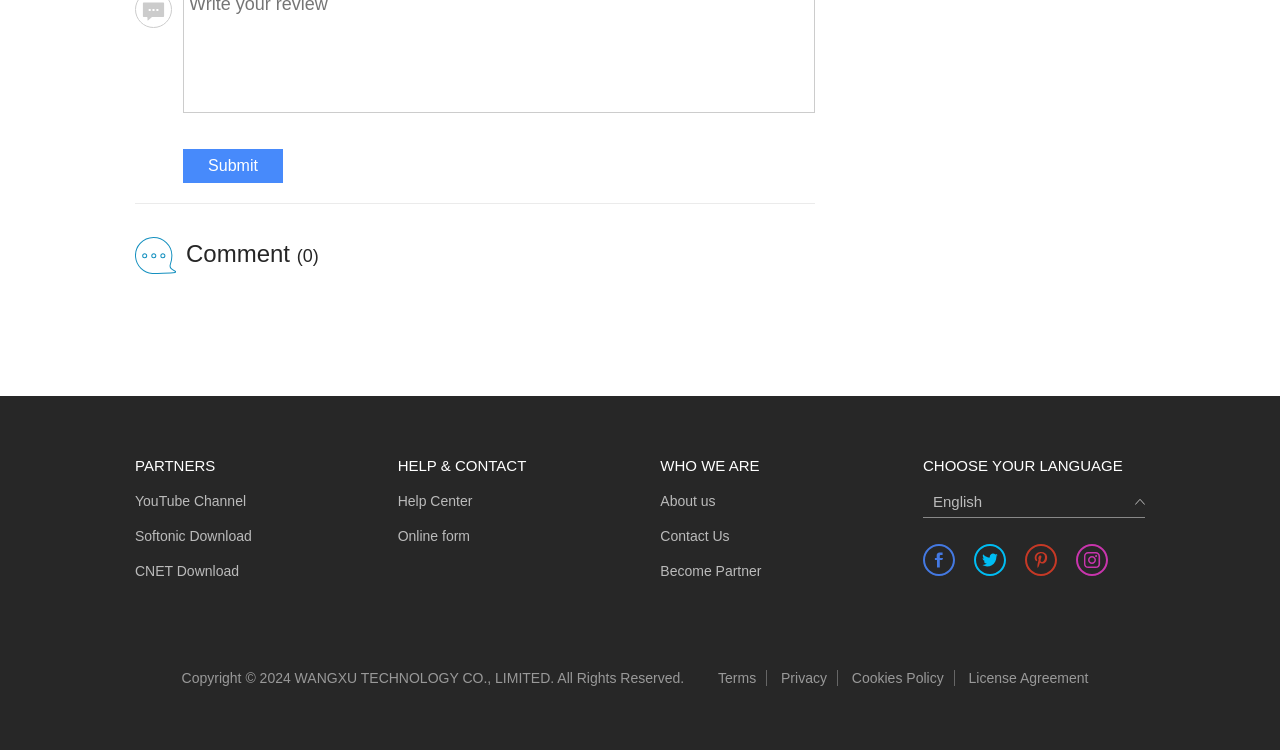What is the purpose of the 'Submit' button?
Please analyze the image and answer the question with as much detail as possible.

The 'Submit' button is located below the 'Comment (0)' heading, suggesting that it is related to submitting a comment. The presence of a description list with links to 'YouTube Channel', 'Softonic Download', and 'CNET Download' also implies that the comment section is related to a product or service.